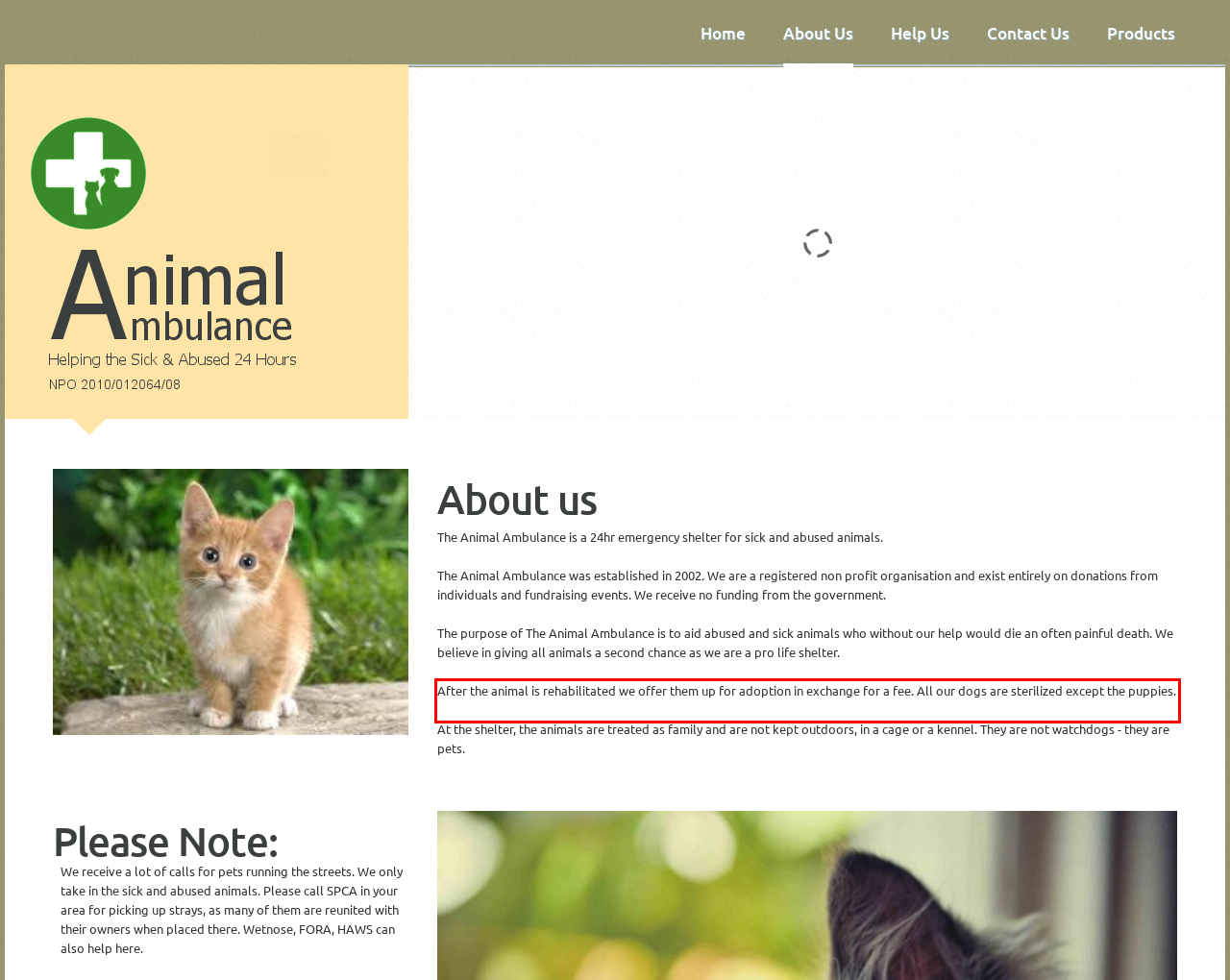Look at the provided screenshot of the webpage and perform OCR on the text within the red bounding box.

After the animal is rehabilitated we offer them up for adoption in exchange for a fee. All our dogs are sterilized except the puppies.